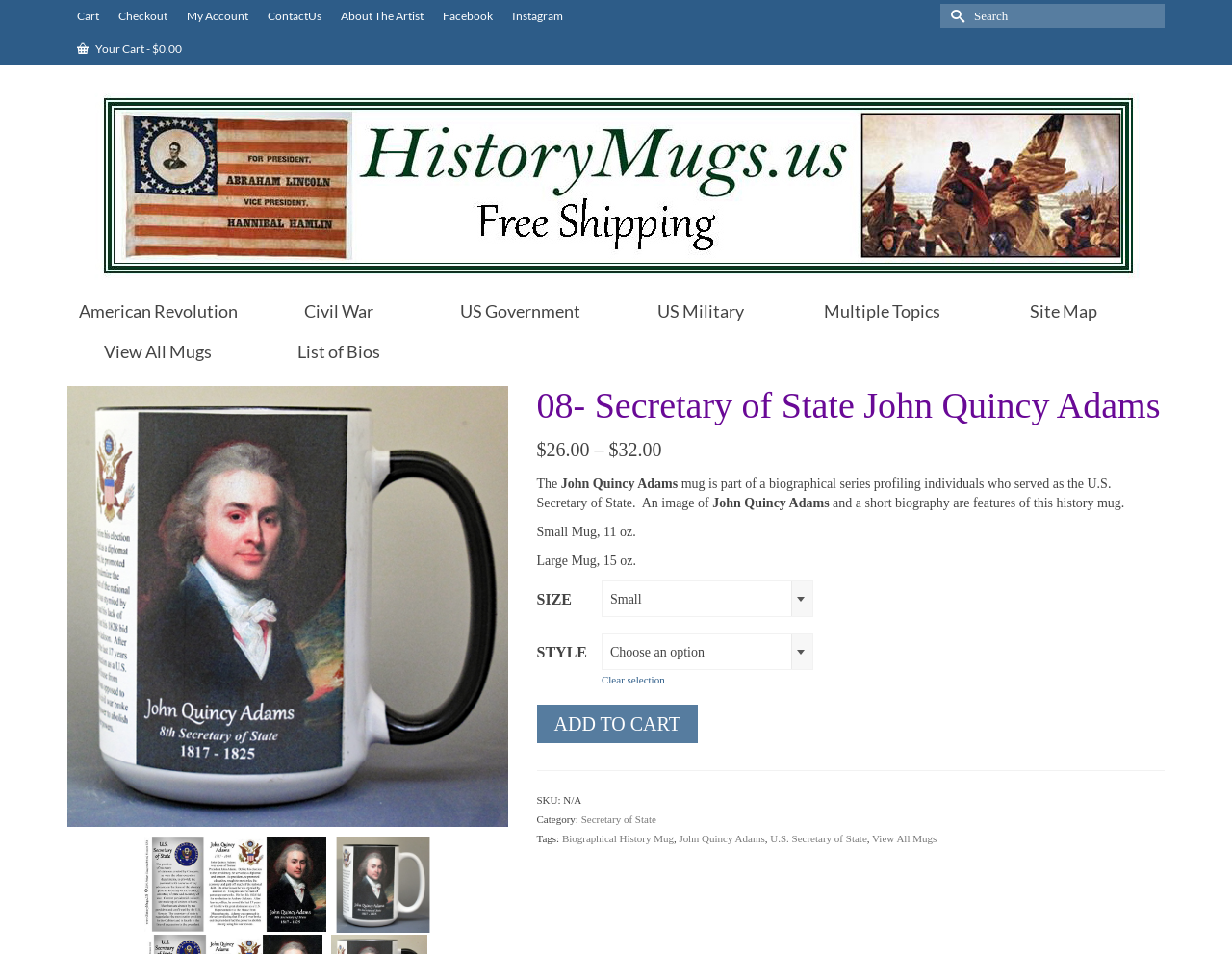What is the name of the person featured on this mug?
Could you answer the question with a detailed and thorough explanation?

I found the name of the person featured on this mug by looking at the text in the biography section, which says 'John Quincy Adams mug is part of a biographical series...'.